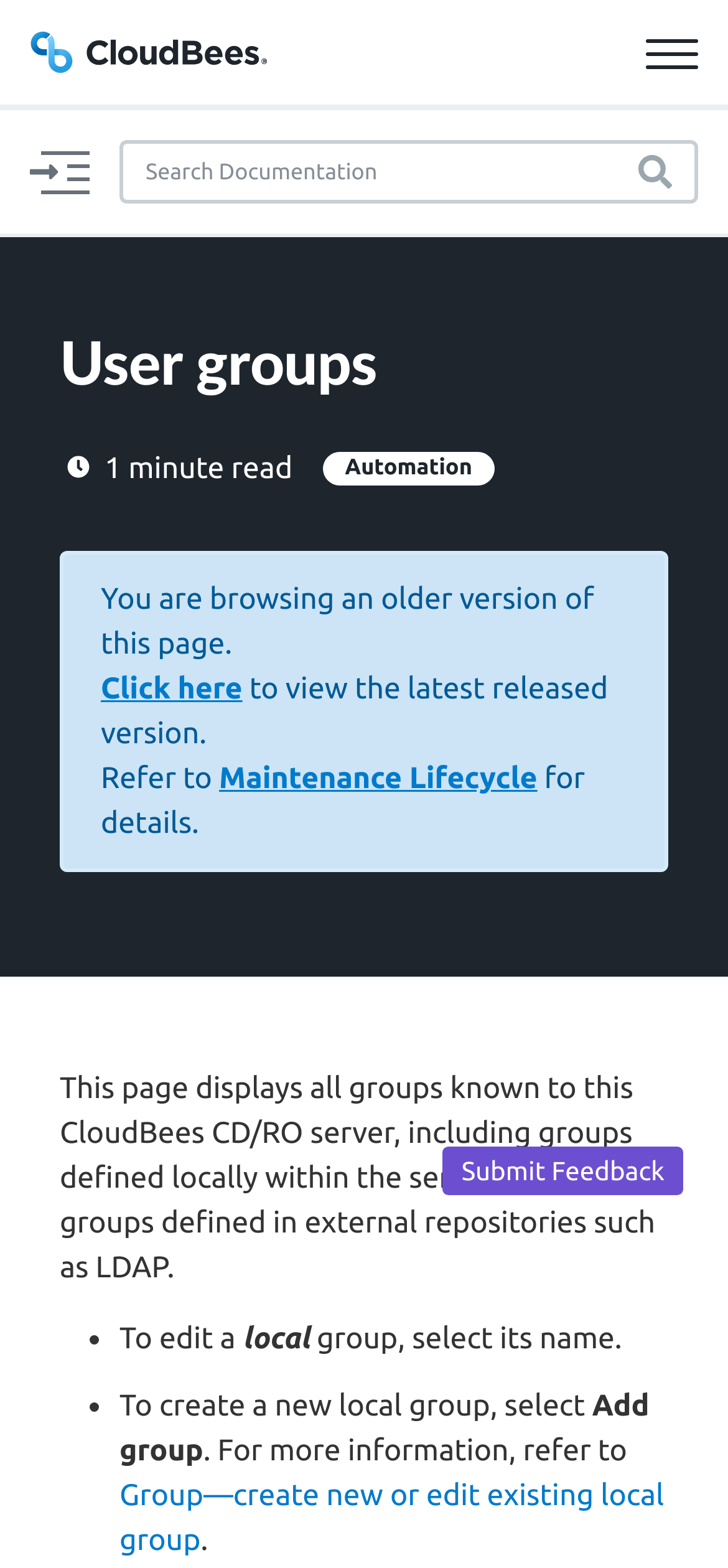Please identify the bounding box coordinates of the element I need to click to follow this instruction: "Toggle navigation".

[0.887, 0.014, 0.959, 0.052]